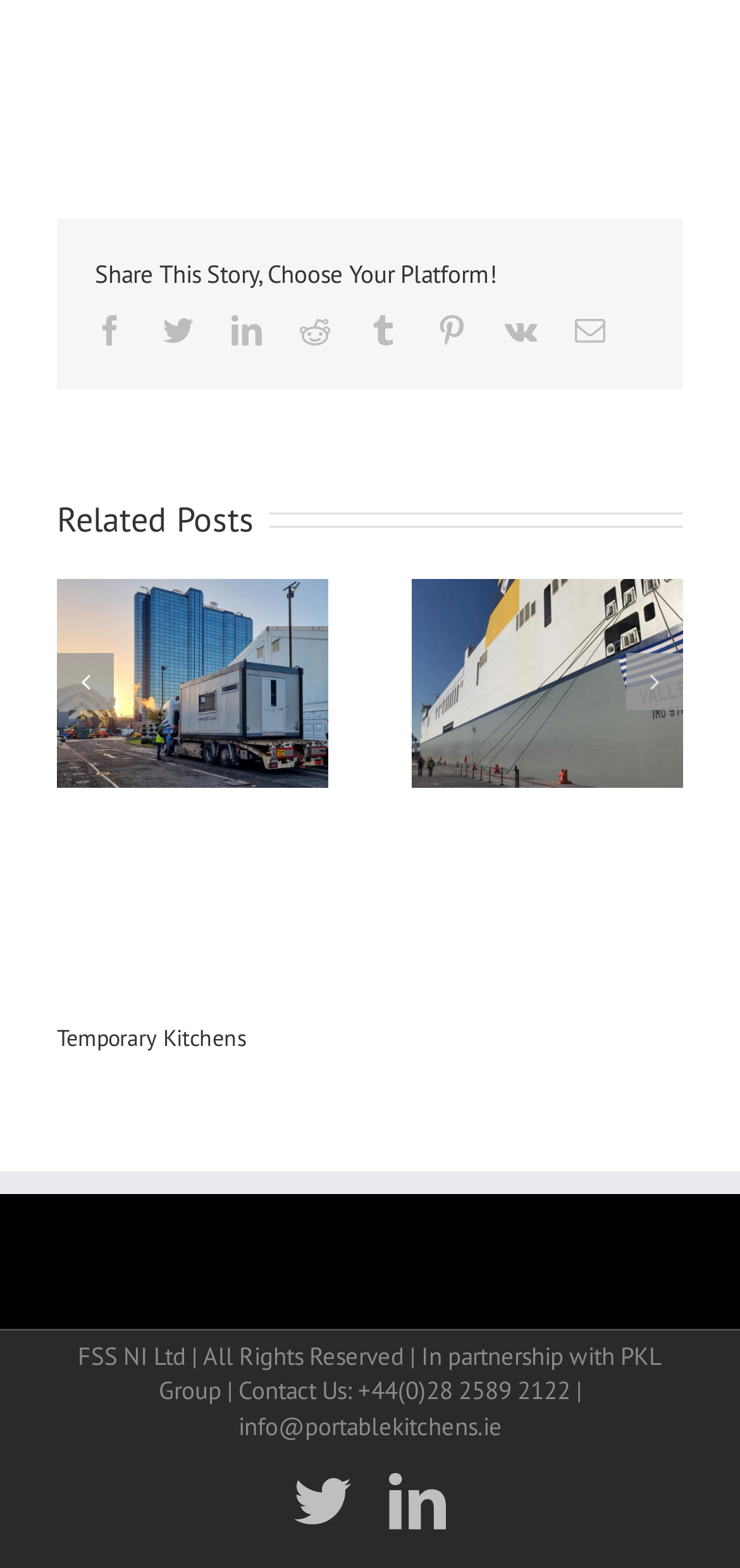What type of content is featured in the 'Related Posts' section?
Look at the webpage screenshot and answer the question with a detailed explanation.

The 'Related Posts' section features images and links to related content, including images with descriptive text and links to galleries and specific articles or pages.